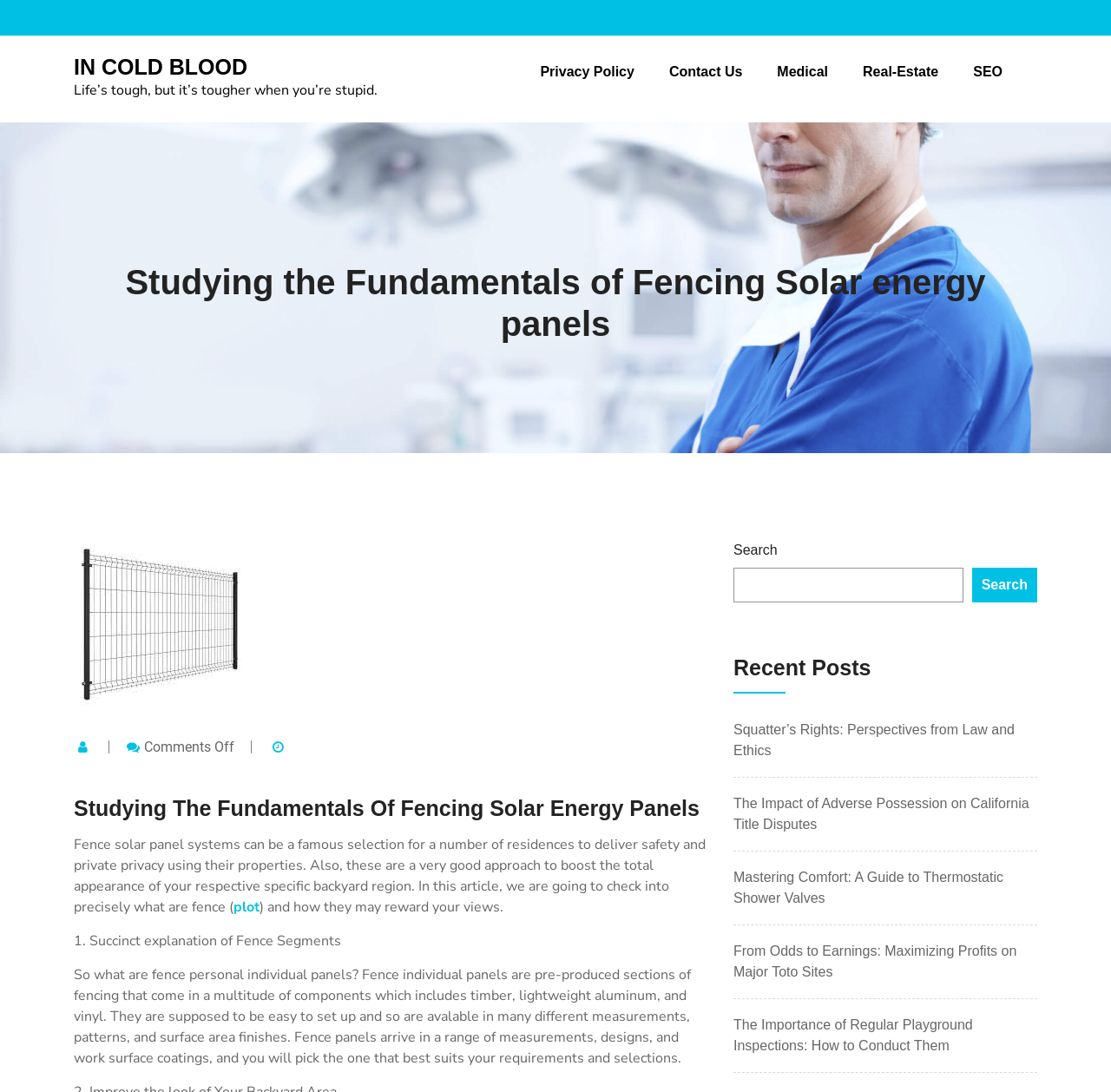Determine the bounding box coordinates for the clickable element required to fulfill the instruction: "Click on the 'IN COLD BLOOD' link". Provide the coordinates as four float numbers between 0 and 1, i.e., [left, top, right, bottom].

[0.066, 0.049, 0.34, 0.092]